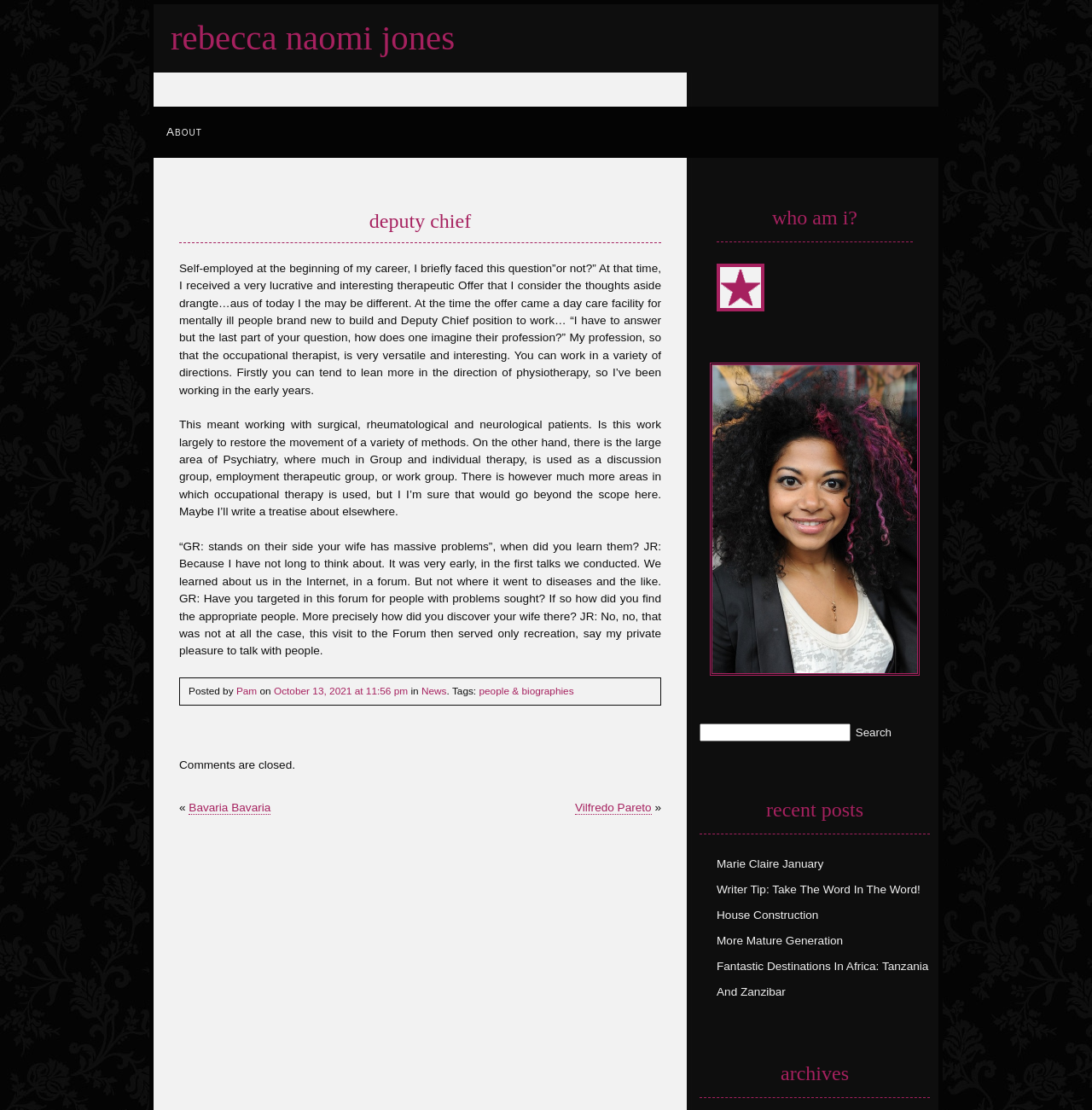Identify and provide the title of the webpage.

rebecca naomi jones